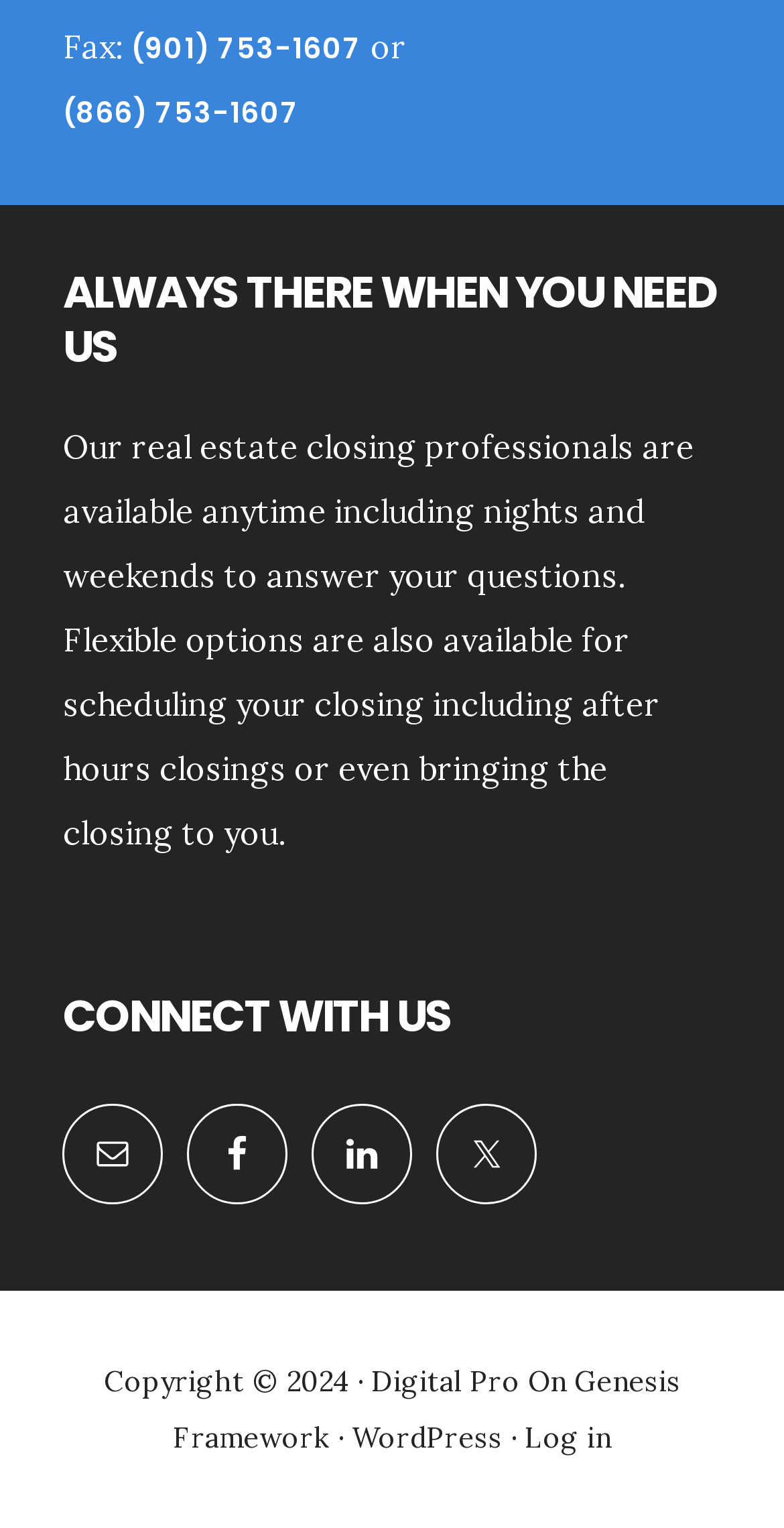Pinpoint the bounding box coordinates of the element that must be clicked to accomplish the following instruction: "Connect with us on Facebook". The coordinates should be in the format of four float numbers between 0 and 1, i.e., [left, top, right, bottom].

[0.239, 0.722, 0.367, 0.788]